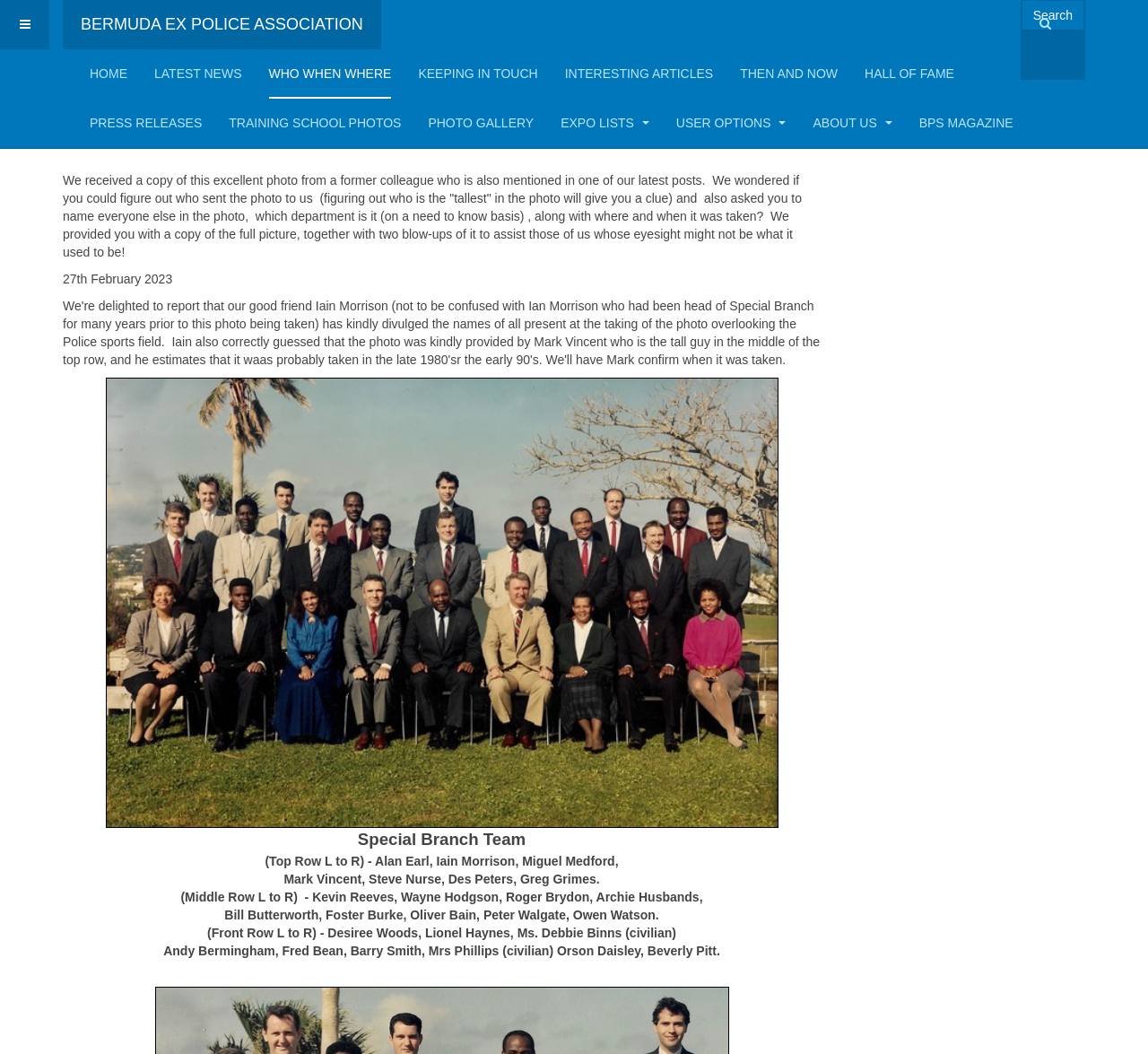How many people are in the top row of the photo?
Using the visual information, reply with a single word or short phrase.

6